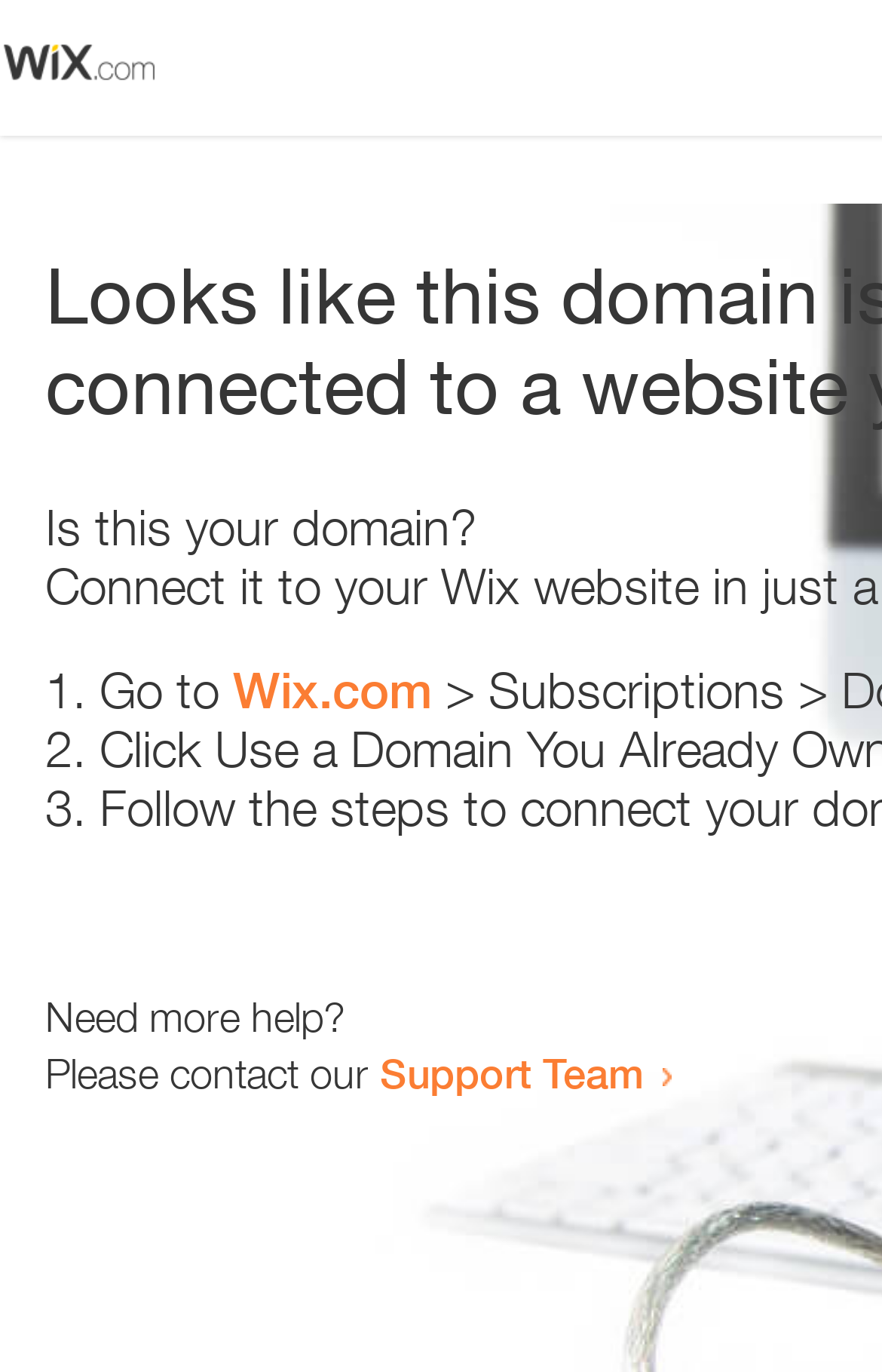Using the format (top-left x, top-left y, bottom-right x, bottom-right y), and given the element description, identify the bounding box coordinates within the screenshot: Support Team

[0.431, 0.764, 0.731, 0.8]